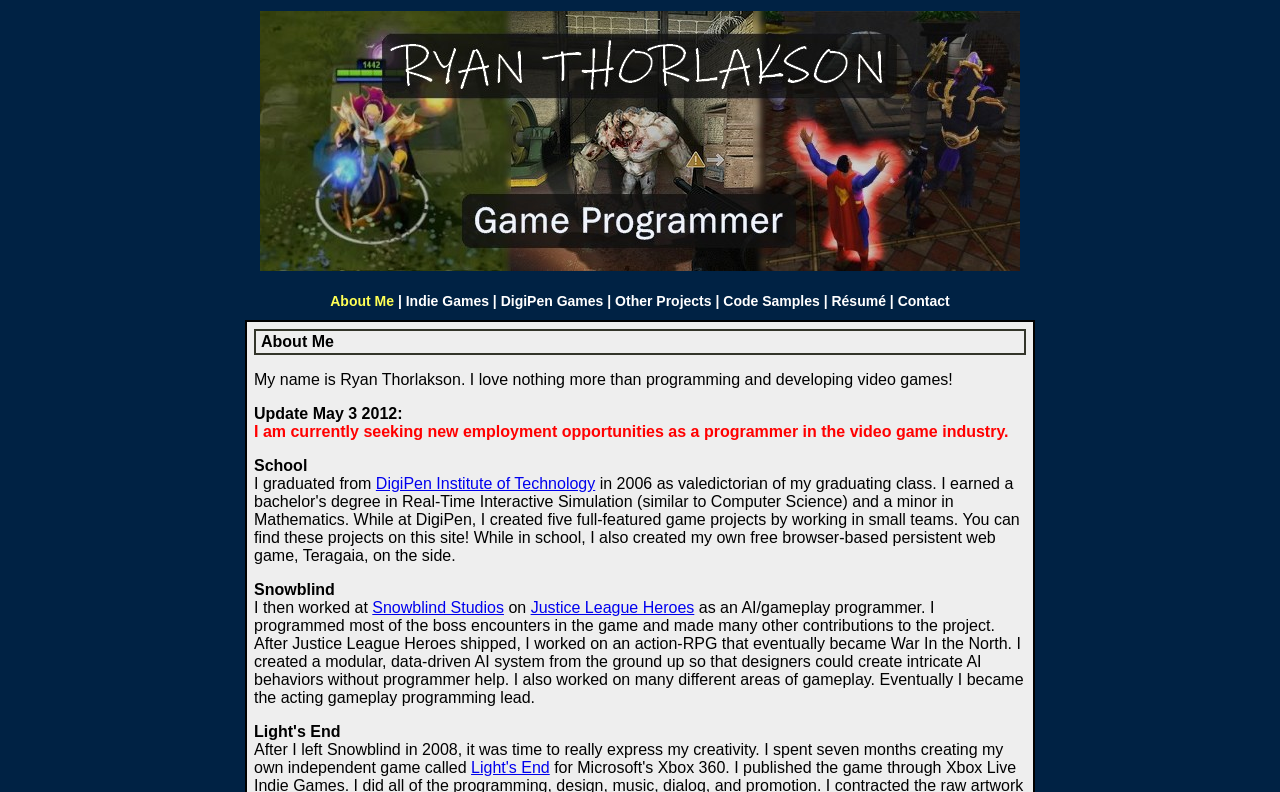What is the name of Ryan's independent game? Examine the screenshot and reply using just one word or a brief phrase.

Light's End